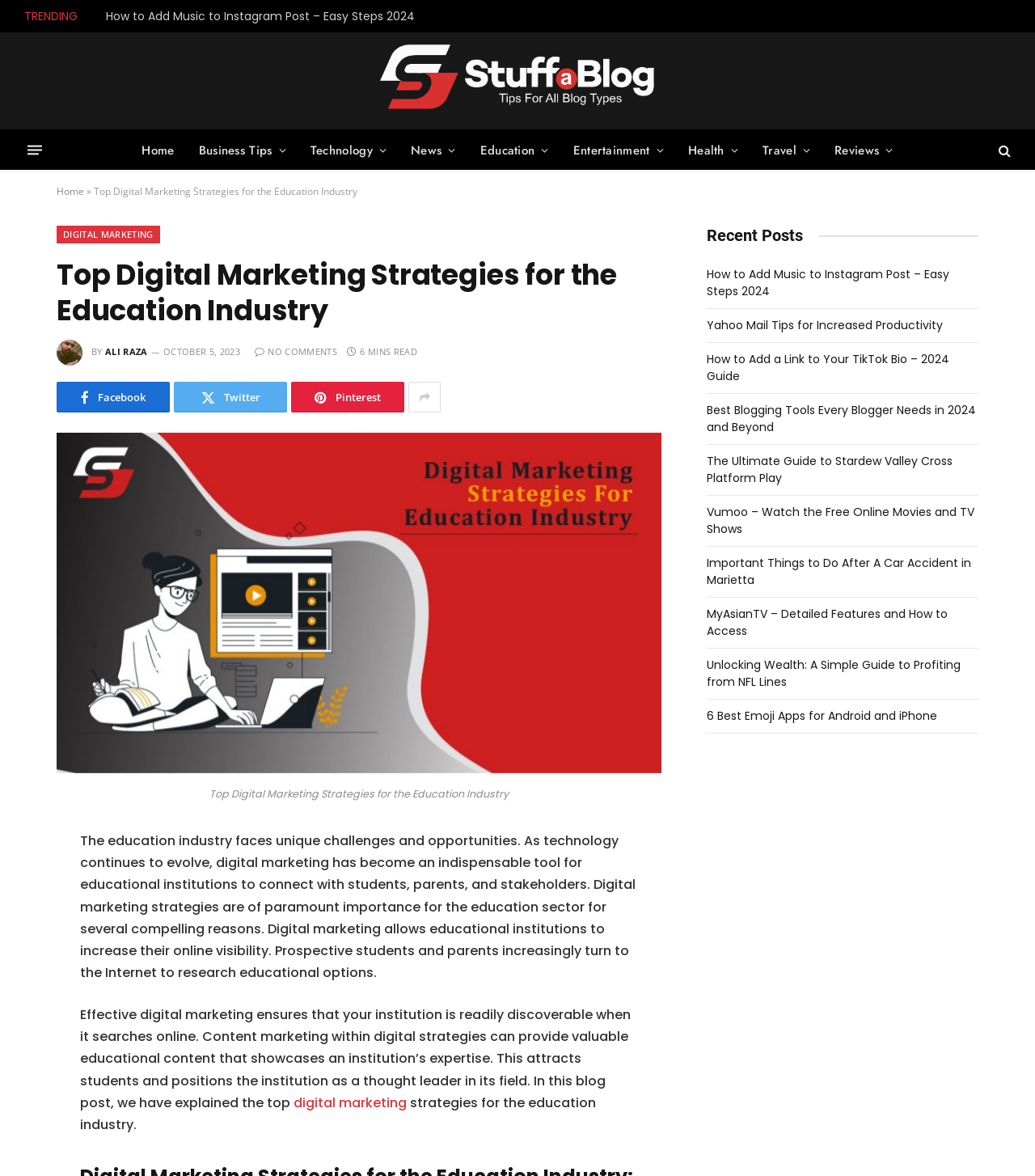How many minutes does it take to read the article?
Using the image as a reference, give an elaborate response to the question.

I found the reading time by looking at the text elements near the top of the webpage. The text element '6 MINS READ' suggests that the article takes 6 minutes to read.